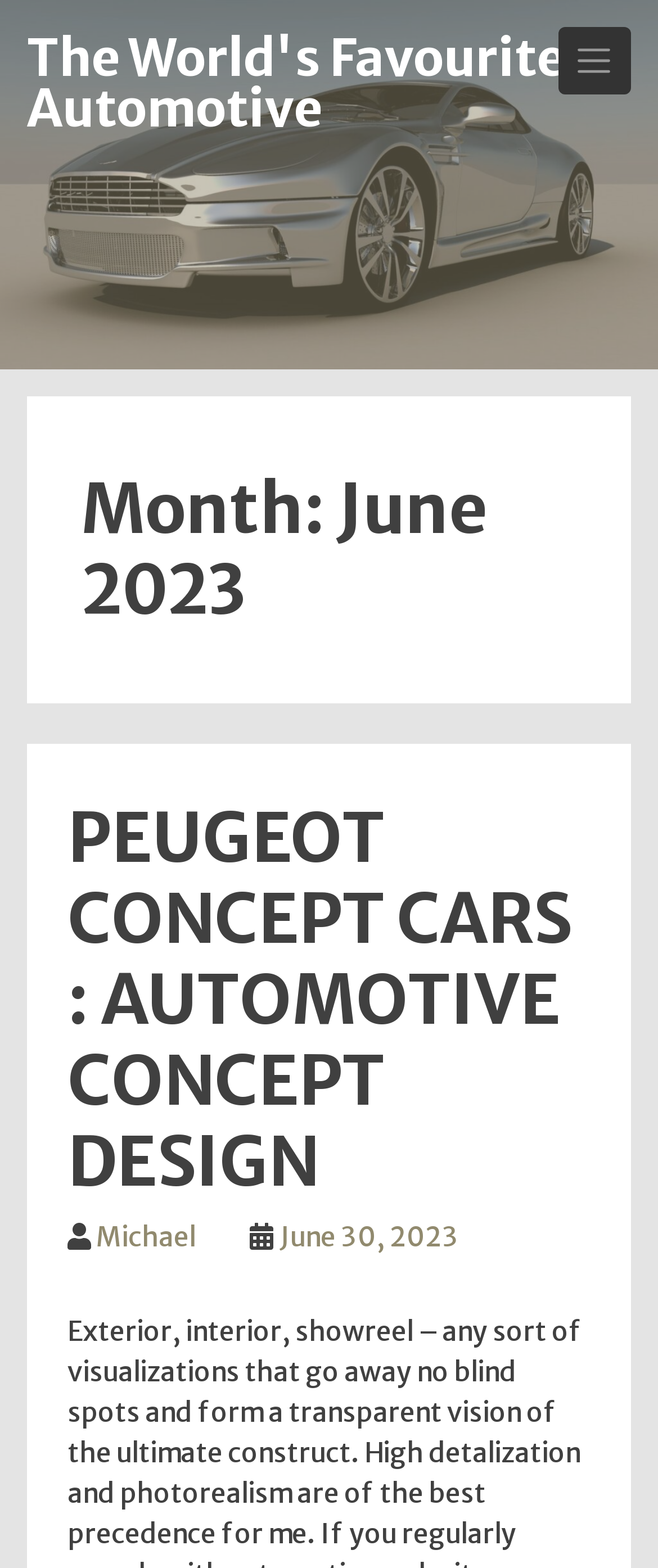Using the given description, provide the bounding box coordinates formatted as (top-left x, top-left y, bottom-right x, bottom-right y), with all values being floating point numbers between 0 and 1. Description: June 30, 2023August 16, 2022

[0.426, 0.777, 0.697, 0.799]